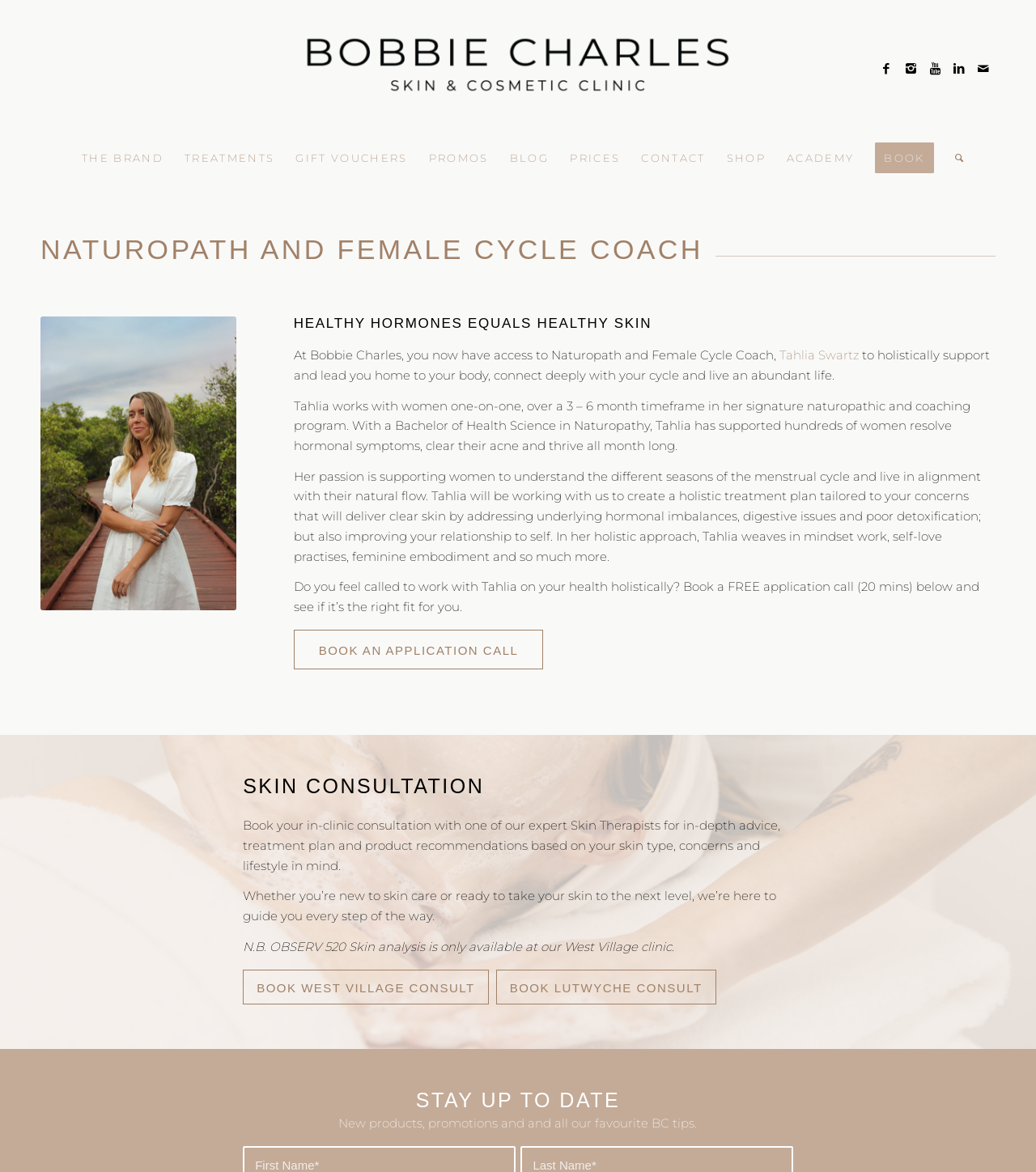Locate the bounding box coordinates of the segment that needs to be clicked to meet this instruction: "View the brand page".

[0.069, 0.117, 0.168, 0.152]